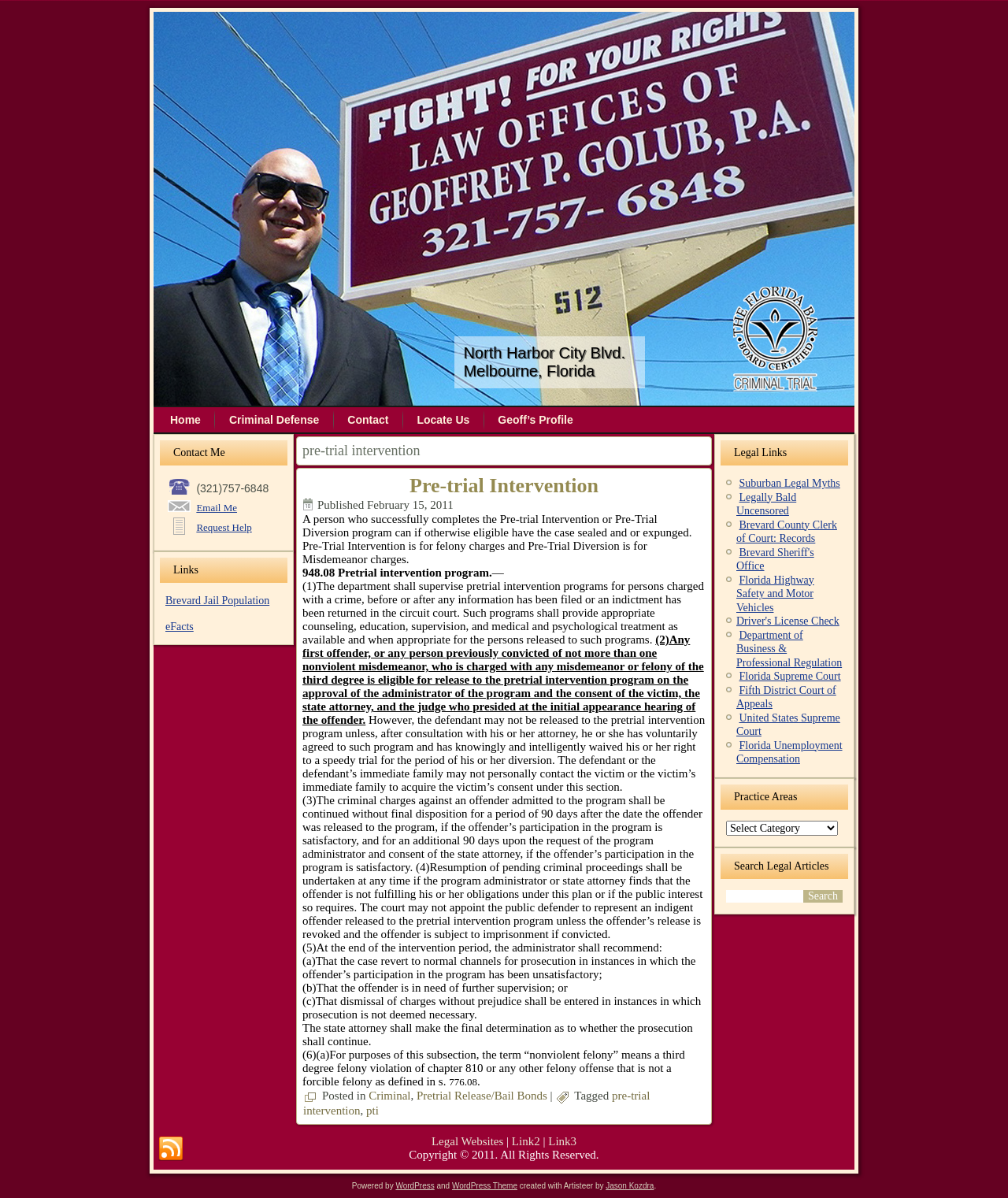What is the name of the court that is linked to?
Based on the screenshot, answer the question with a single word or phrase.

Fifth District Court of Appeals